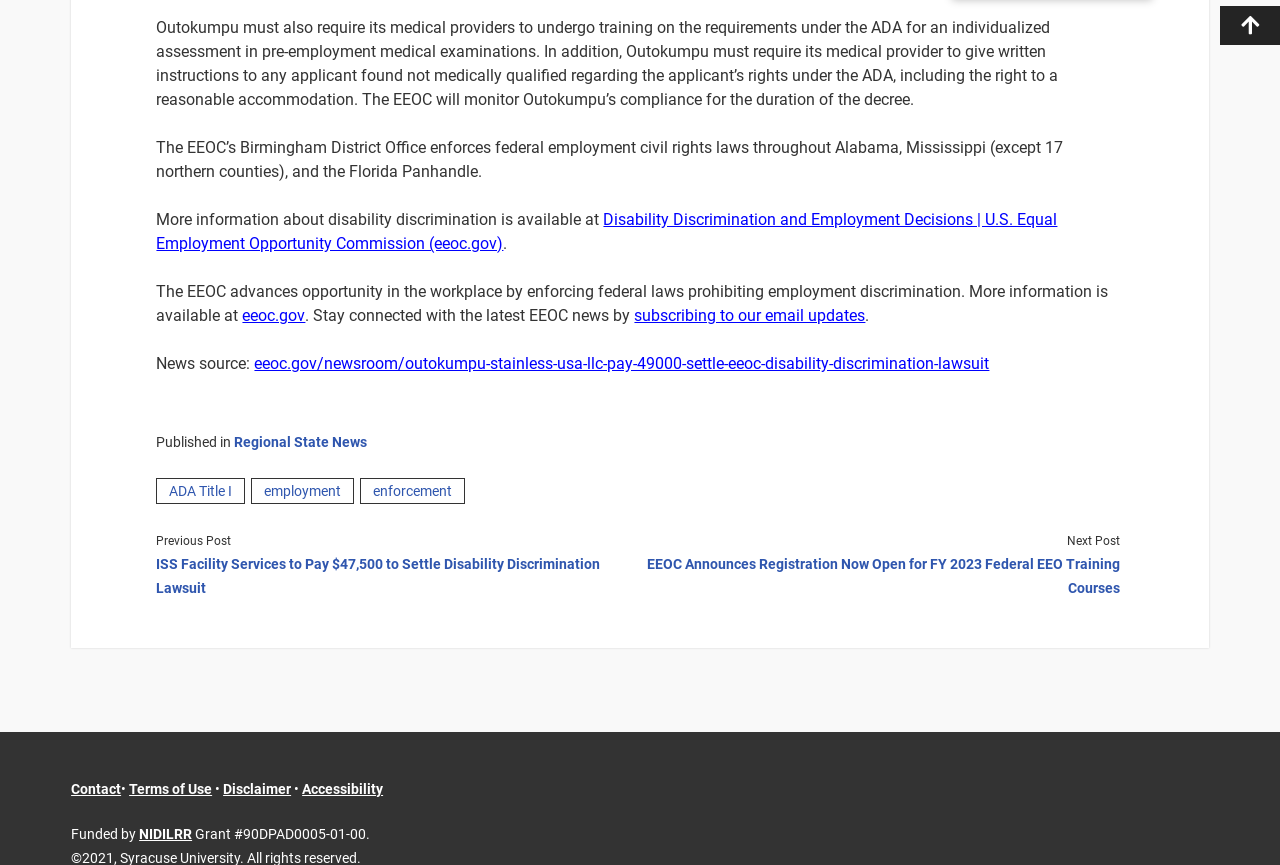How many links are there in the 'News source' section?
Based on the visual content, answer with a single word or a brief phrase.

1